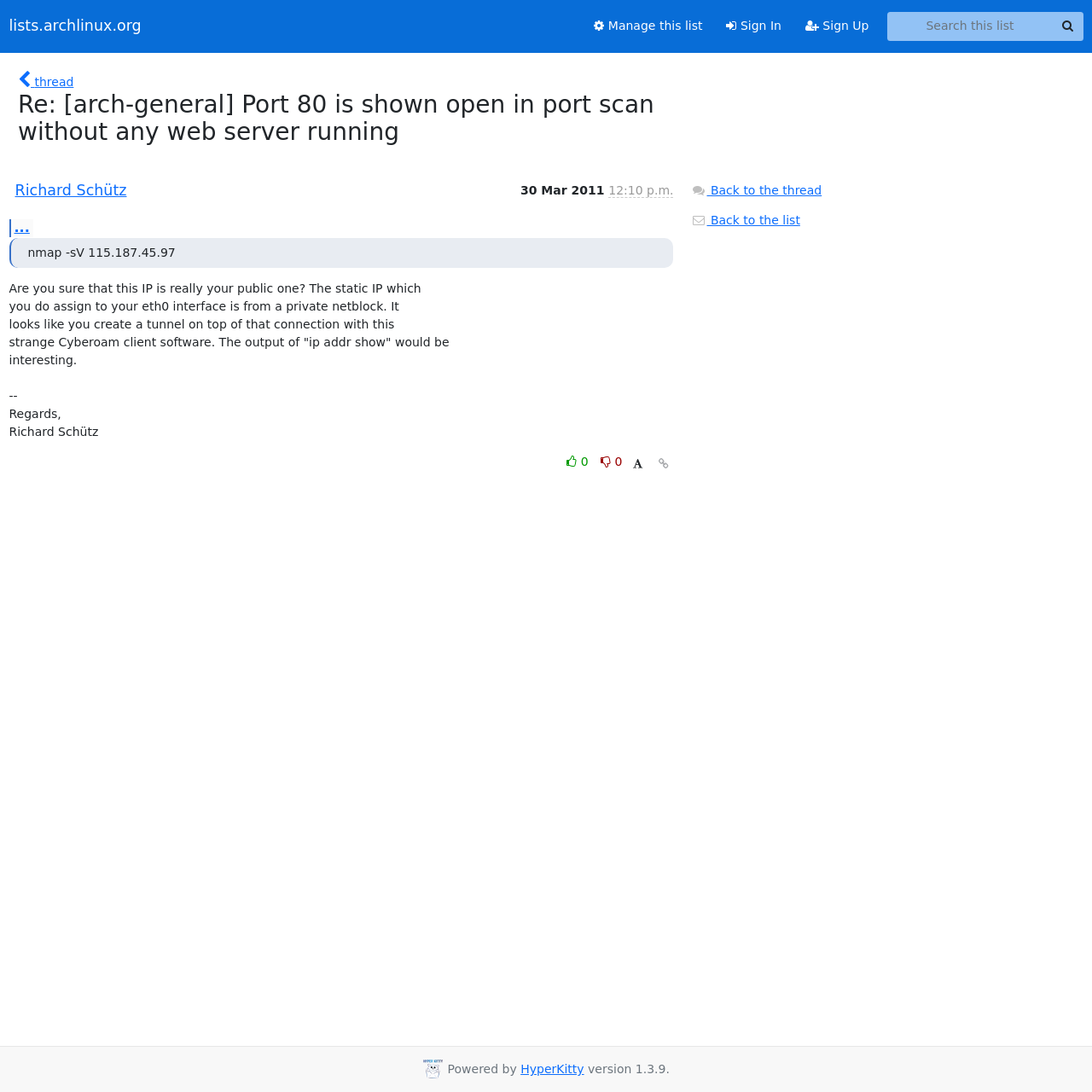Using the information shown in the image, answer the question with as much detail as possible: What is the date of the message?

The date of the message is mentioned as '30 Mar 2011' which is located next to the sender's name, and it also includes the time '12:10 p.m.' in a separate text element.